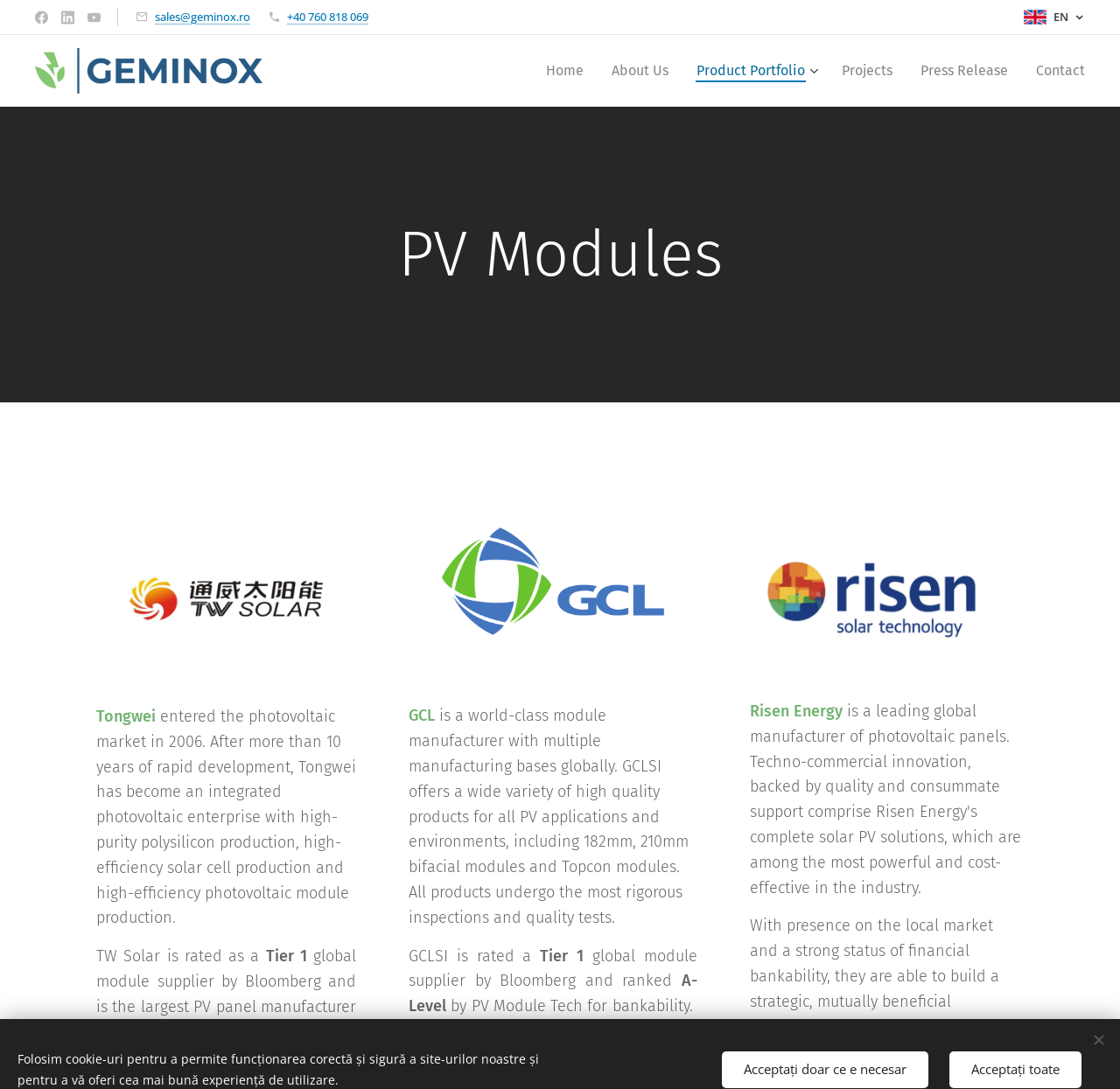Refer to the image and answer the question with as much detail as possible: How many manufacturing bases does GCL have globally?

In the section about GCL, it is mentioned that 'GCL is a world-class module manufacturer with multiple manufacturing bases globally.'. This indicates that GCL has multiple manufacturing bases globally.